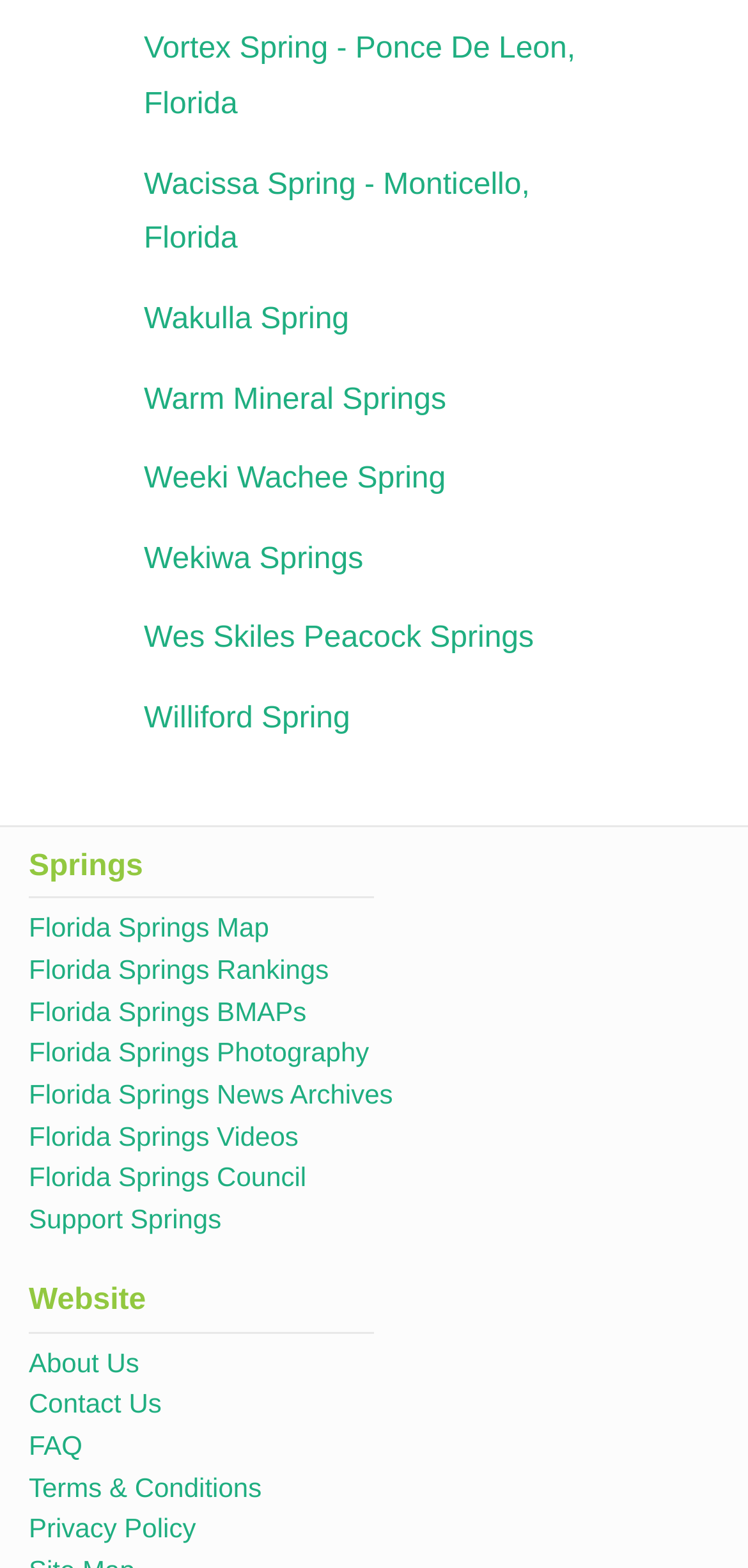Determine the coordinates of the bounding box for the clickable area needed to execute this instruction: "View Vortex Spring information".

[0.192, 0.021, 0.769, 0.077]